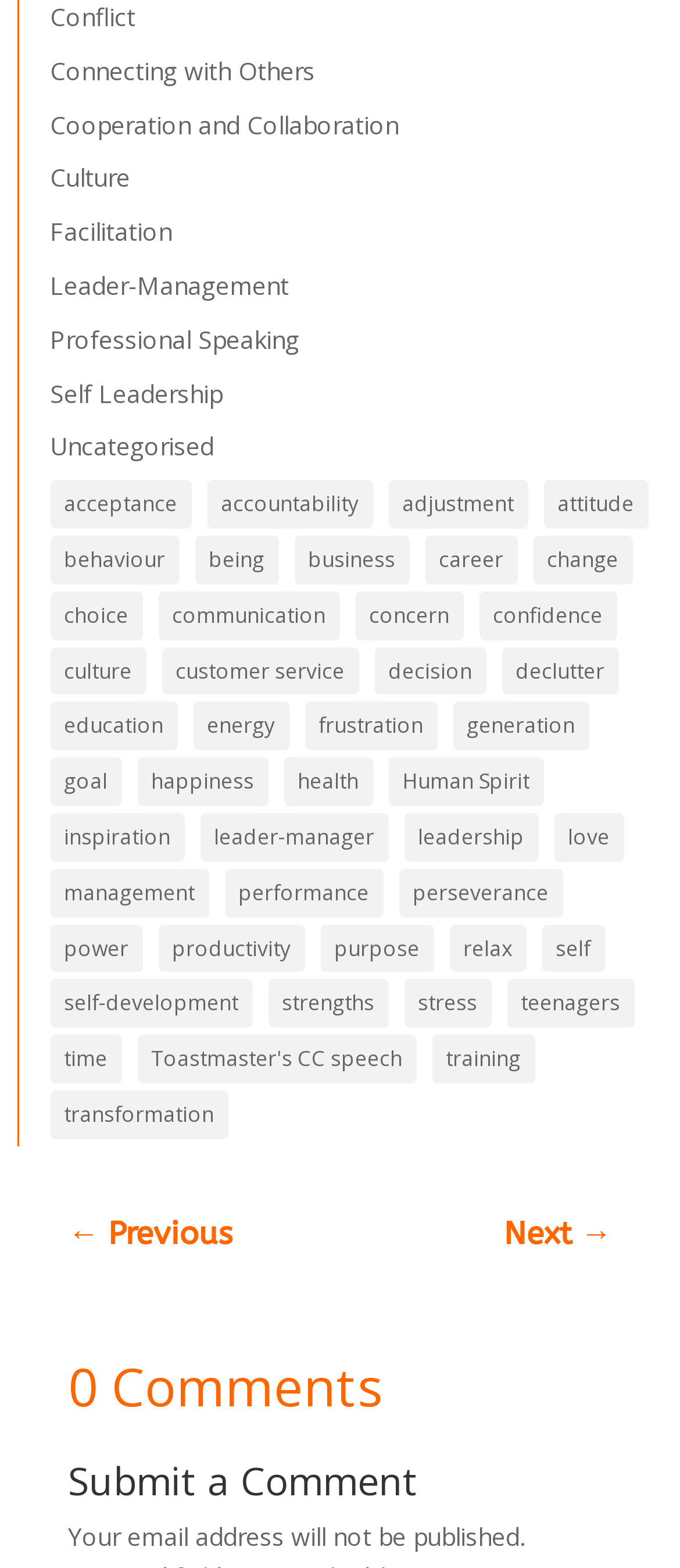How many categories are listed on the webpage?
Based on the content of the image, thoroughly explain and answer the question.

By counting the number of links listed on the webpage, I estimate that there are over 50 categories related to personal development and leadership.